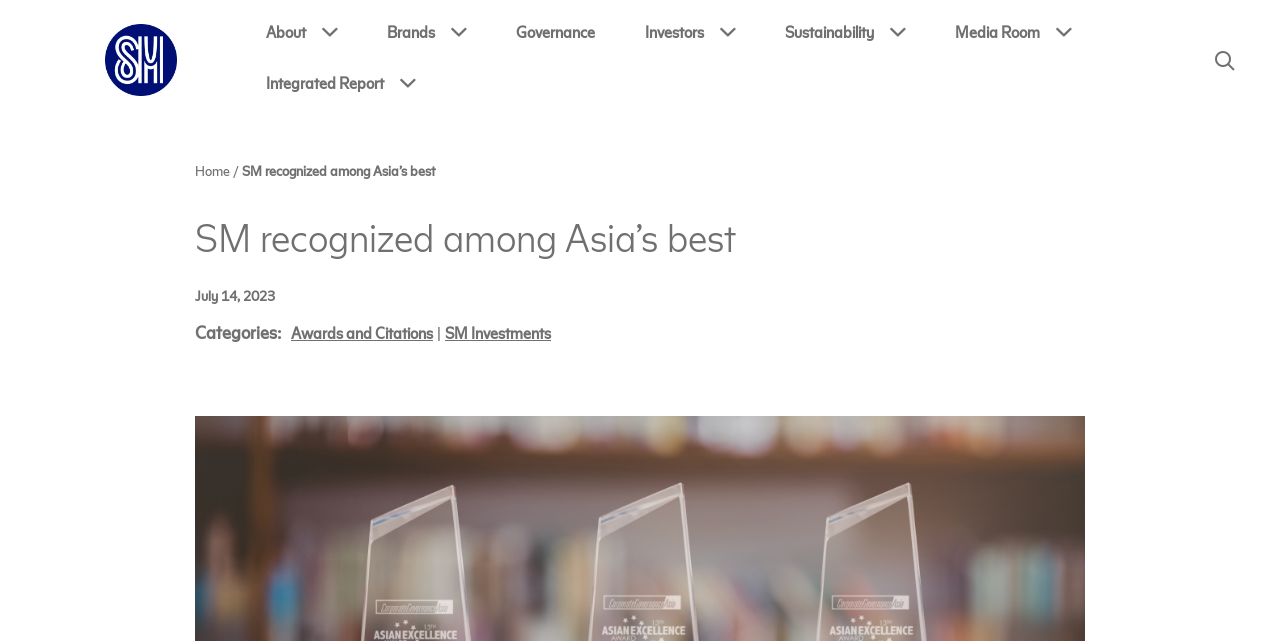How many main links are in the top menu?
Please use the image to provide a one-word or short phrase answer.

6